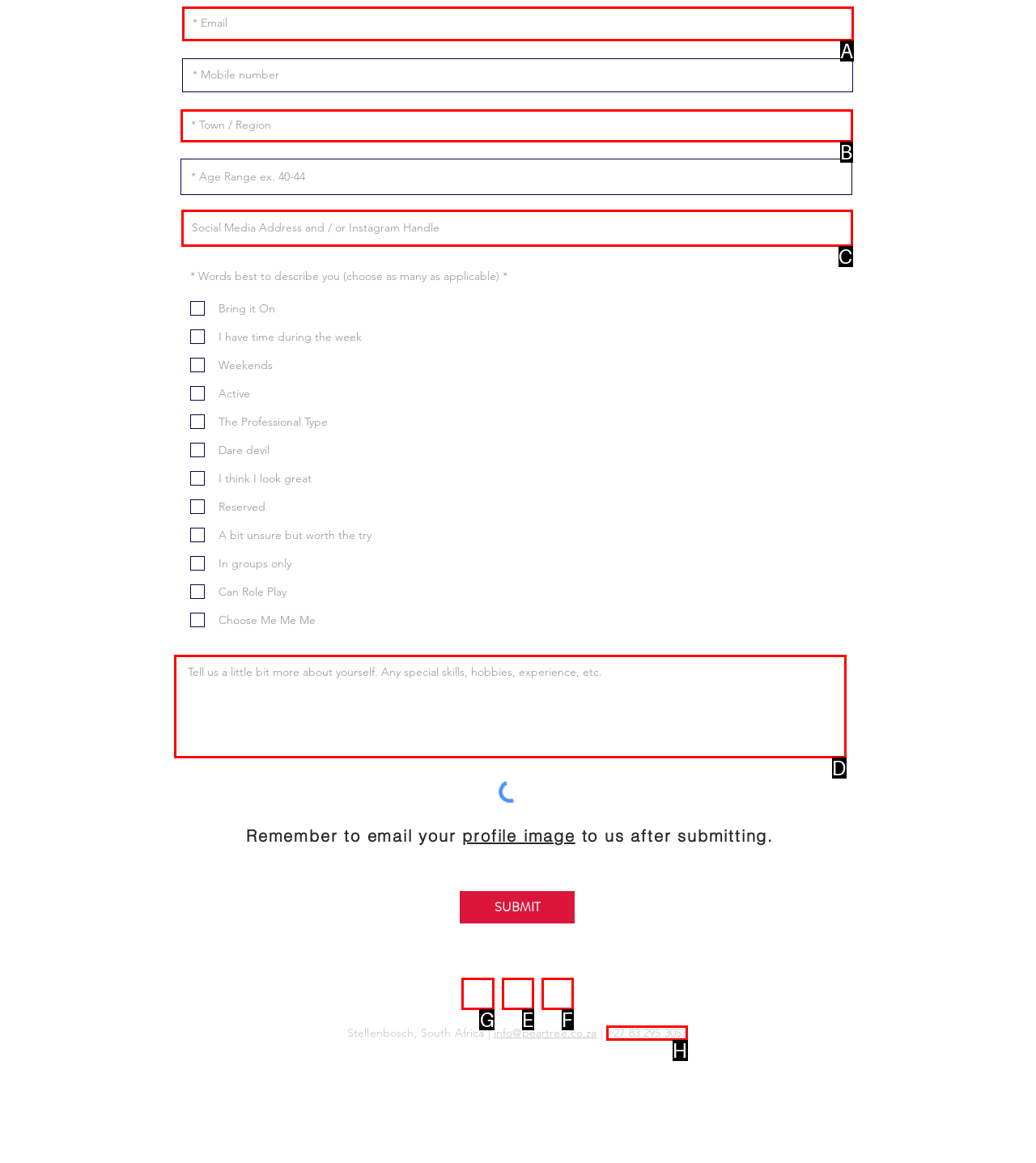To complete the instruction: Visit Instagram, which HTML element should be clicked?
Respond with the option's letter from the provided choices.

G